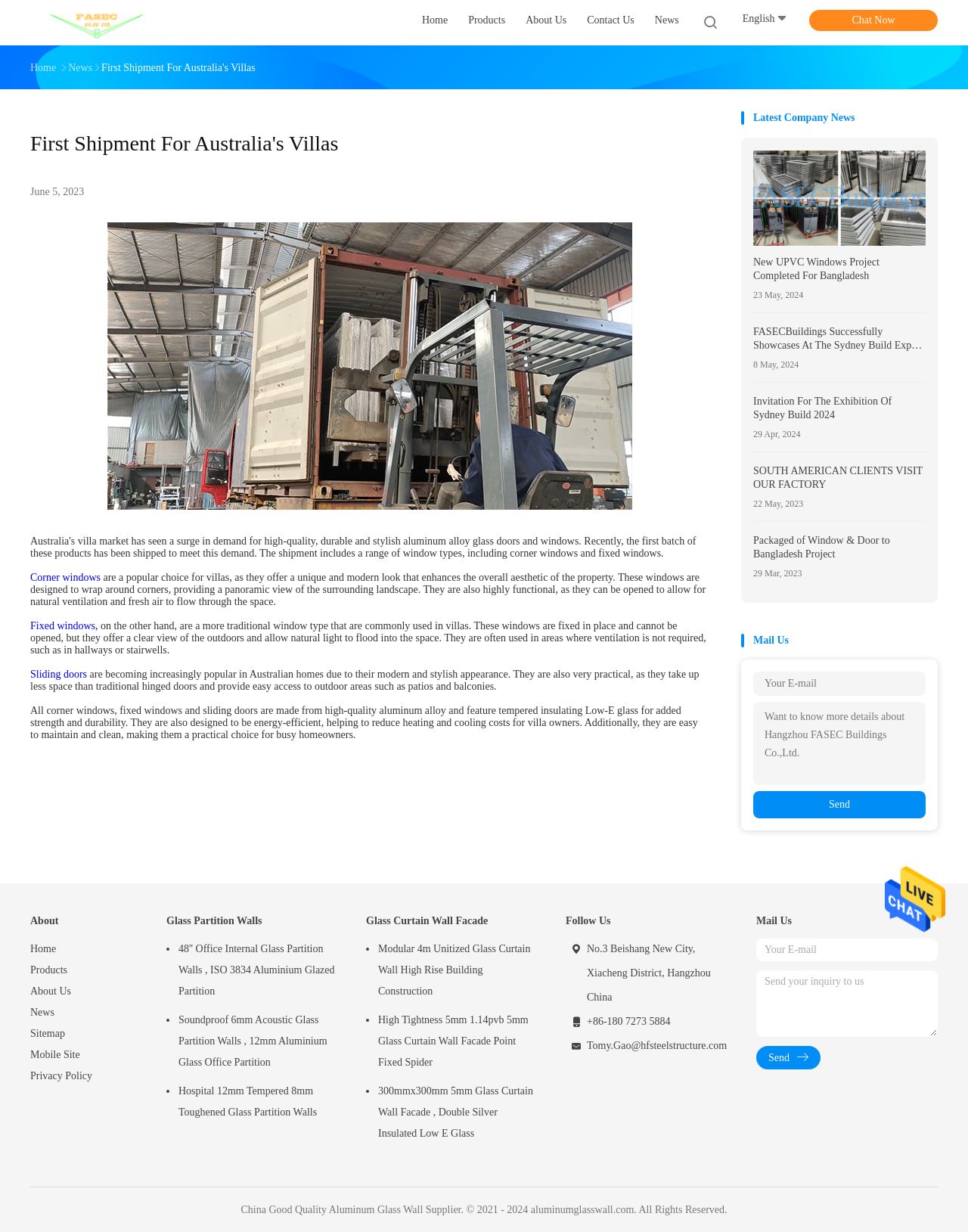Please find and generate the text of the main header of the webpage.

First Shipment For Australia's Villas